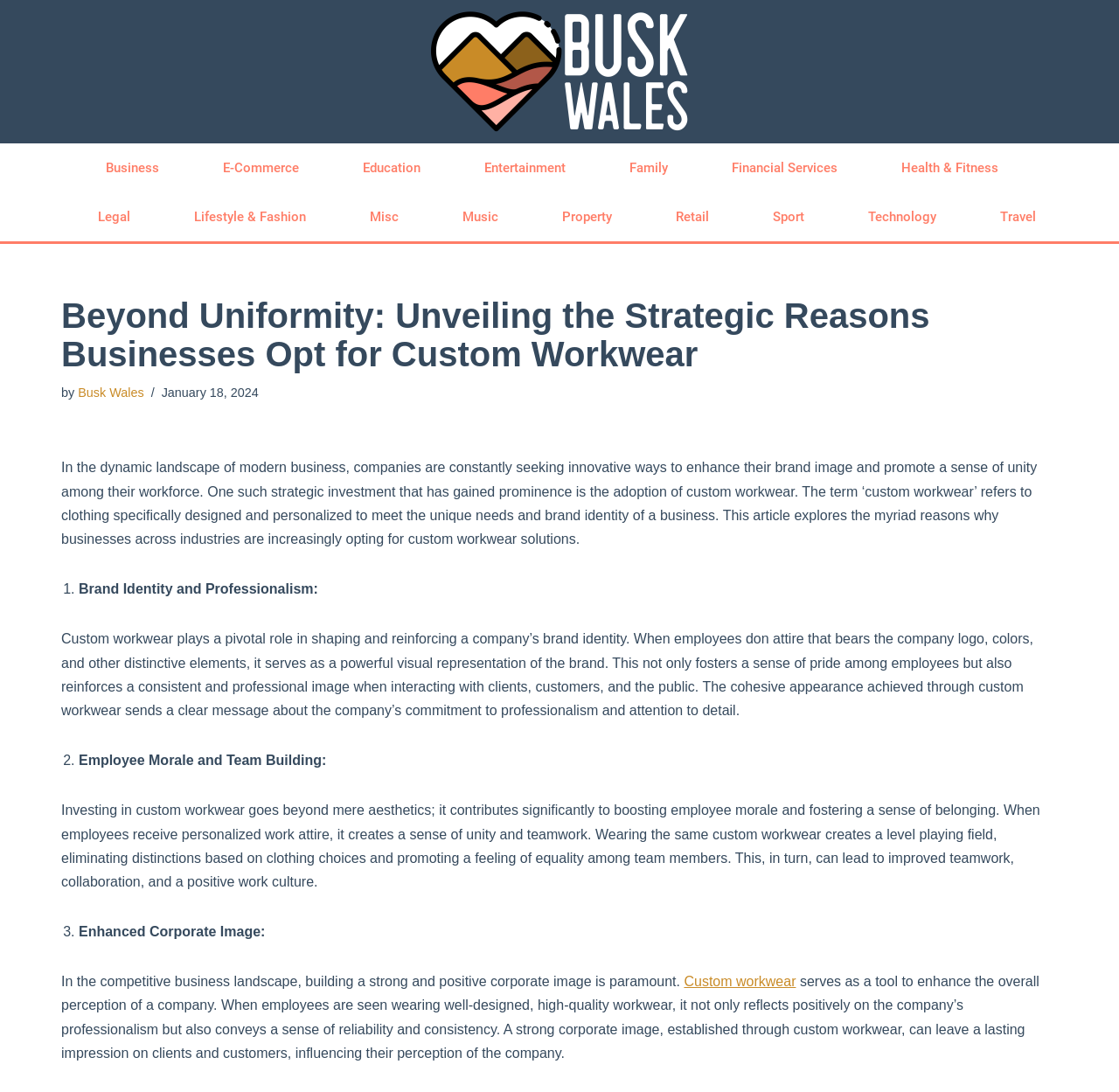Find the bounding box coordinates of the element to click in order to complete this instruction: "Read about 'Pongo Power'". The bounding box coordinates must be four float numbers between 0 and 1, denoted as [left, top, right, bottom].

None